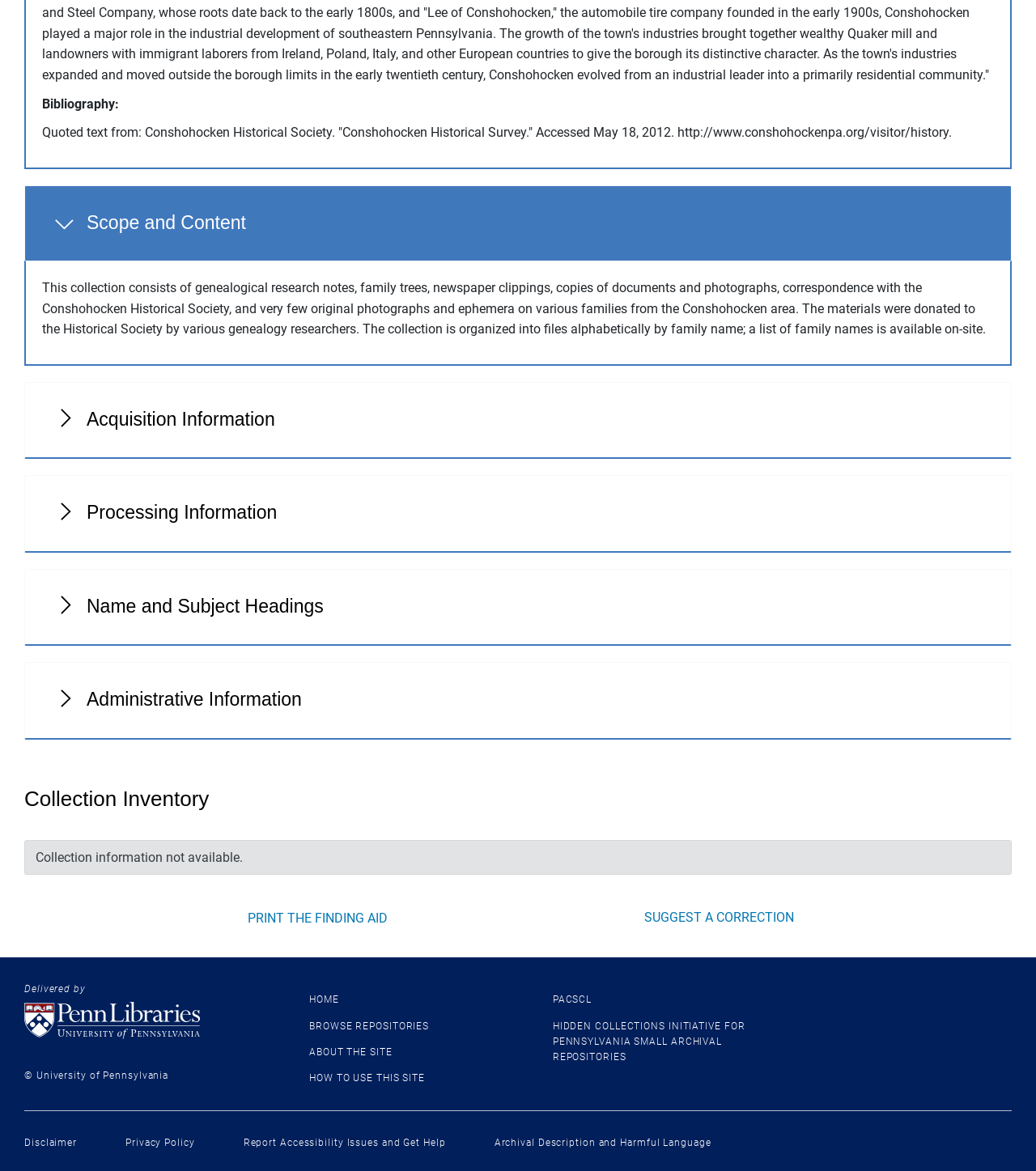What is the organization that donated the materials to the Historical Society?
Refer to the screenshot and respond with a concise word or phrase.

Various genealogy researchers